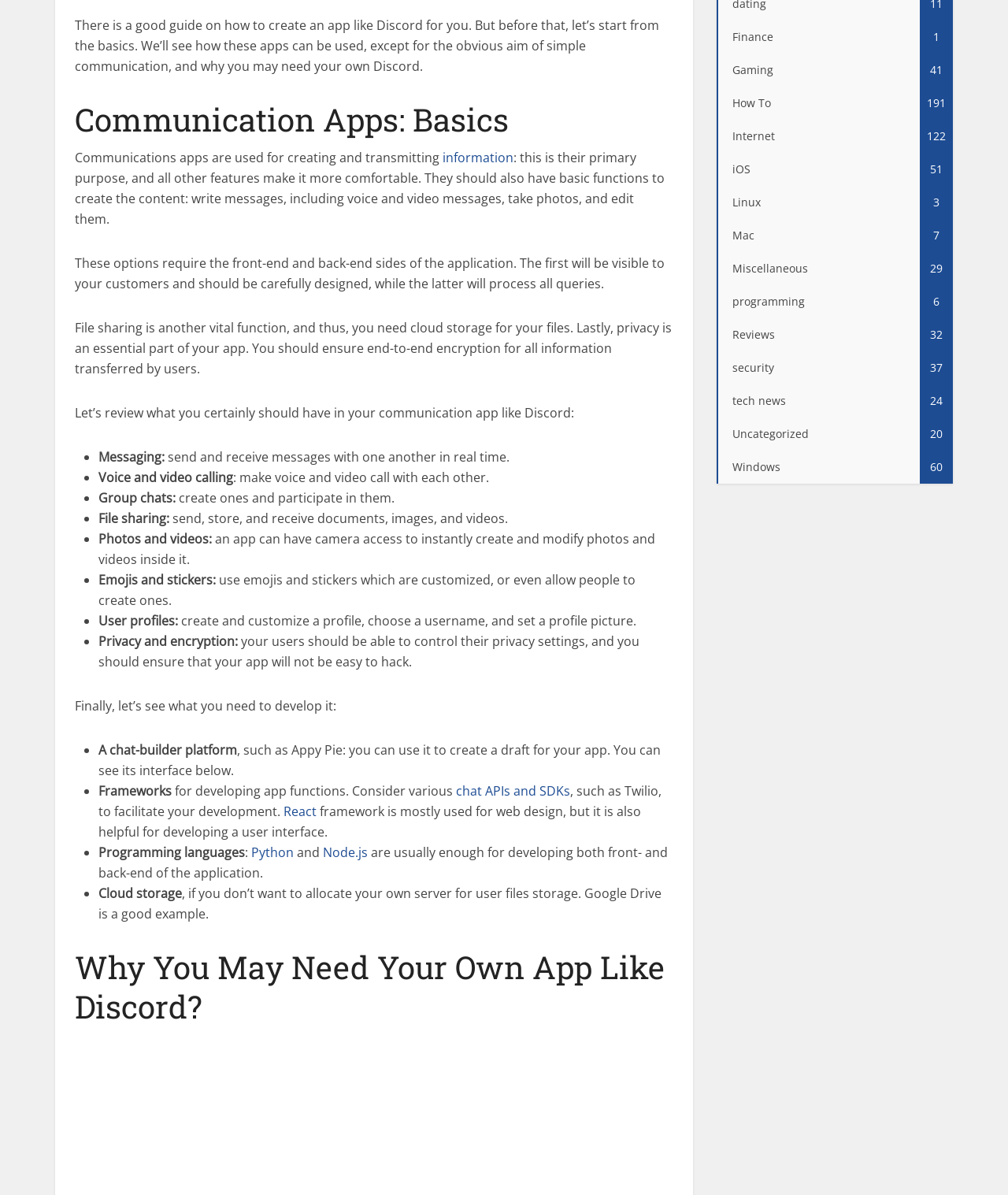Identify the bounding box coordinates for the UI element described by the following text: "chat APIs and SDKs". Provide the coordinates as four float numbers between 0 and 1, in the format [left, top, right, bottom].

[0.452, 0.655, 0.566, 0.669]